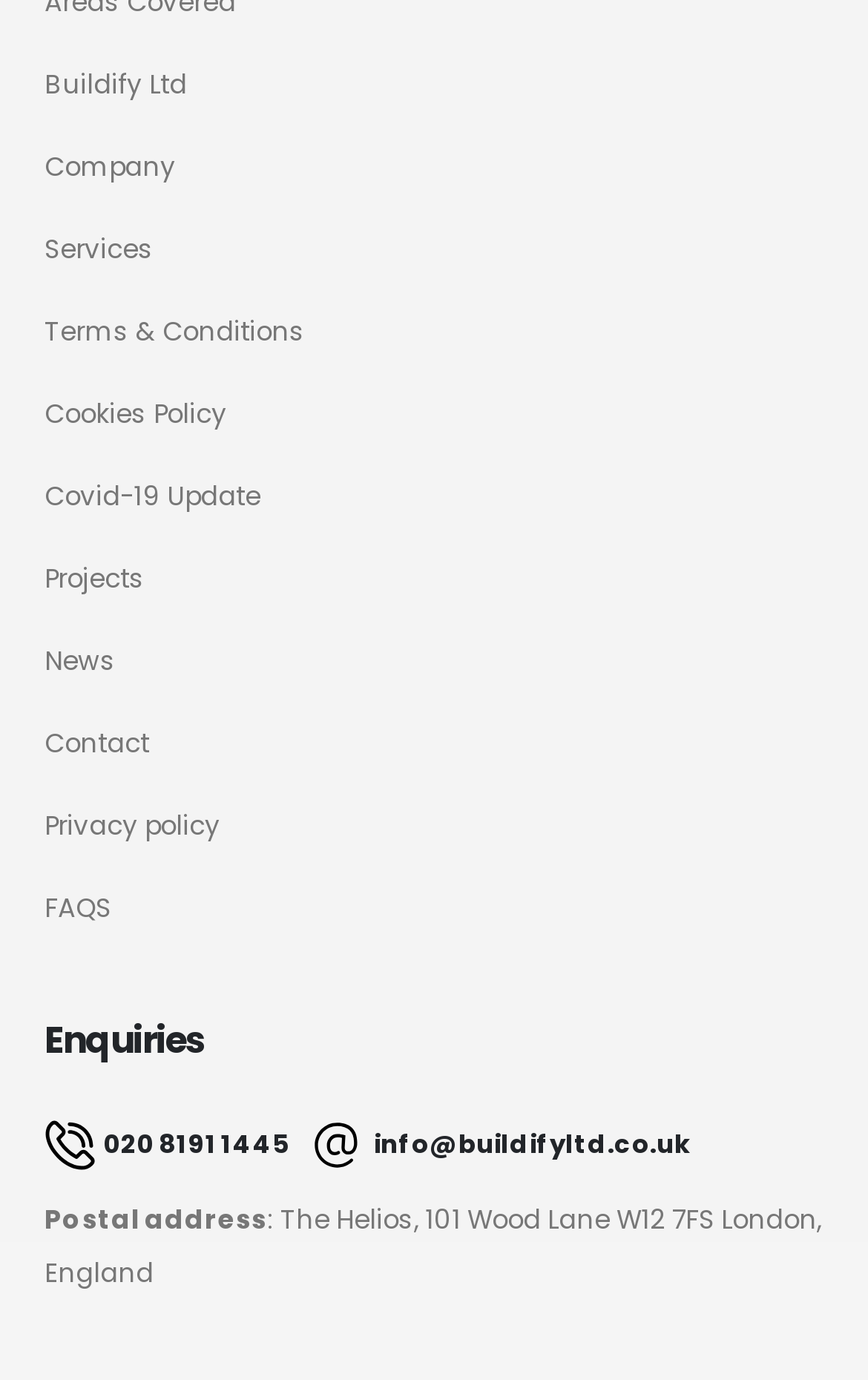Based on the image, provide a detailed response to the question:
How many links are in the top navigation bar?

The top navigation bar contains links to 'Company', 'Services', 'Terms & Conditions', 'Cookies Policy', 'Covid-19 Update', 'Projects', 'News', 'Contact', and 'Privacy policy', which makes a total of 9 links.